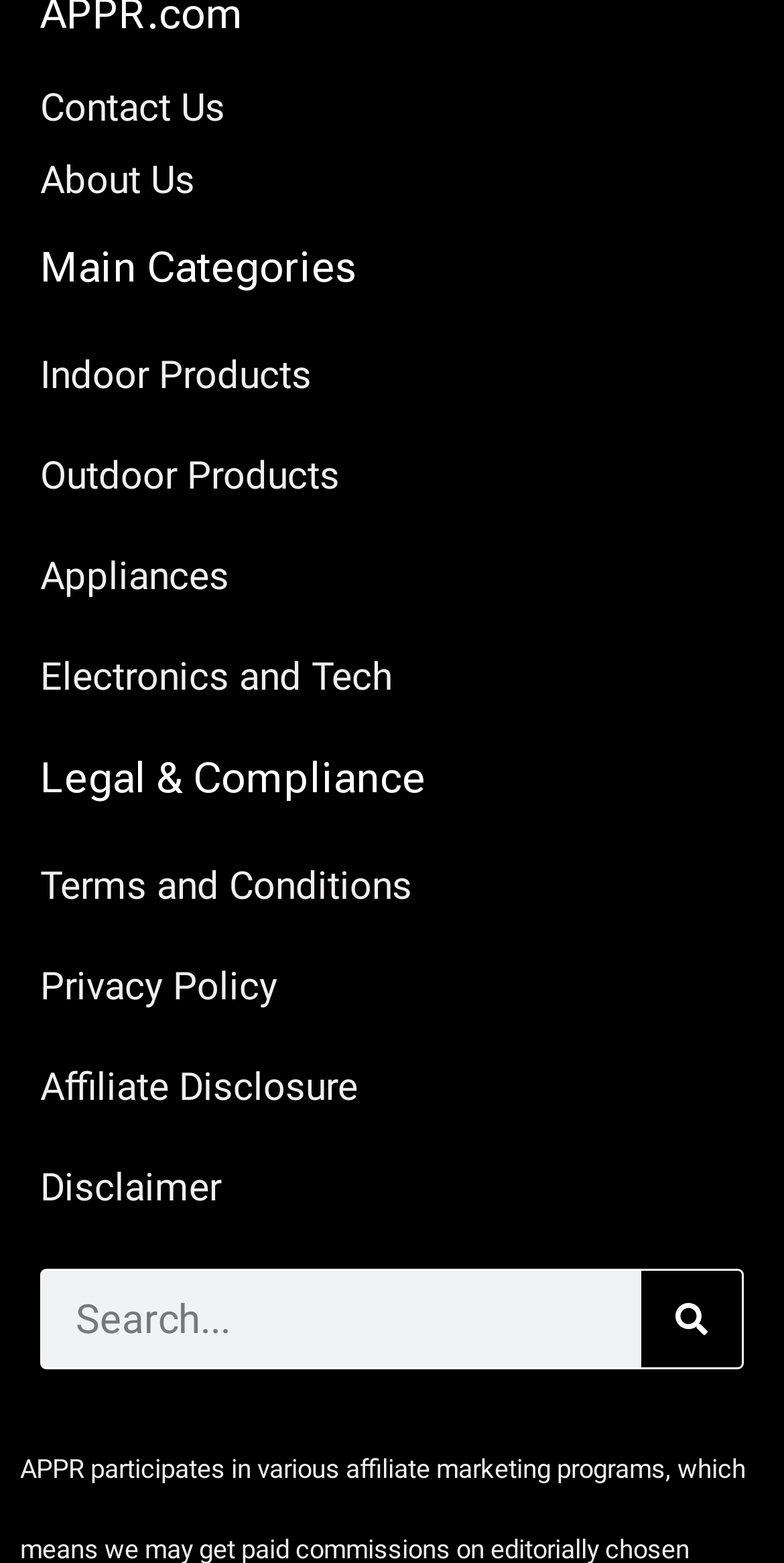Please respond in a single word or phrase: 
How many links are under 'Legal & Compliance'?

4